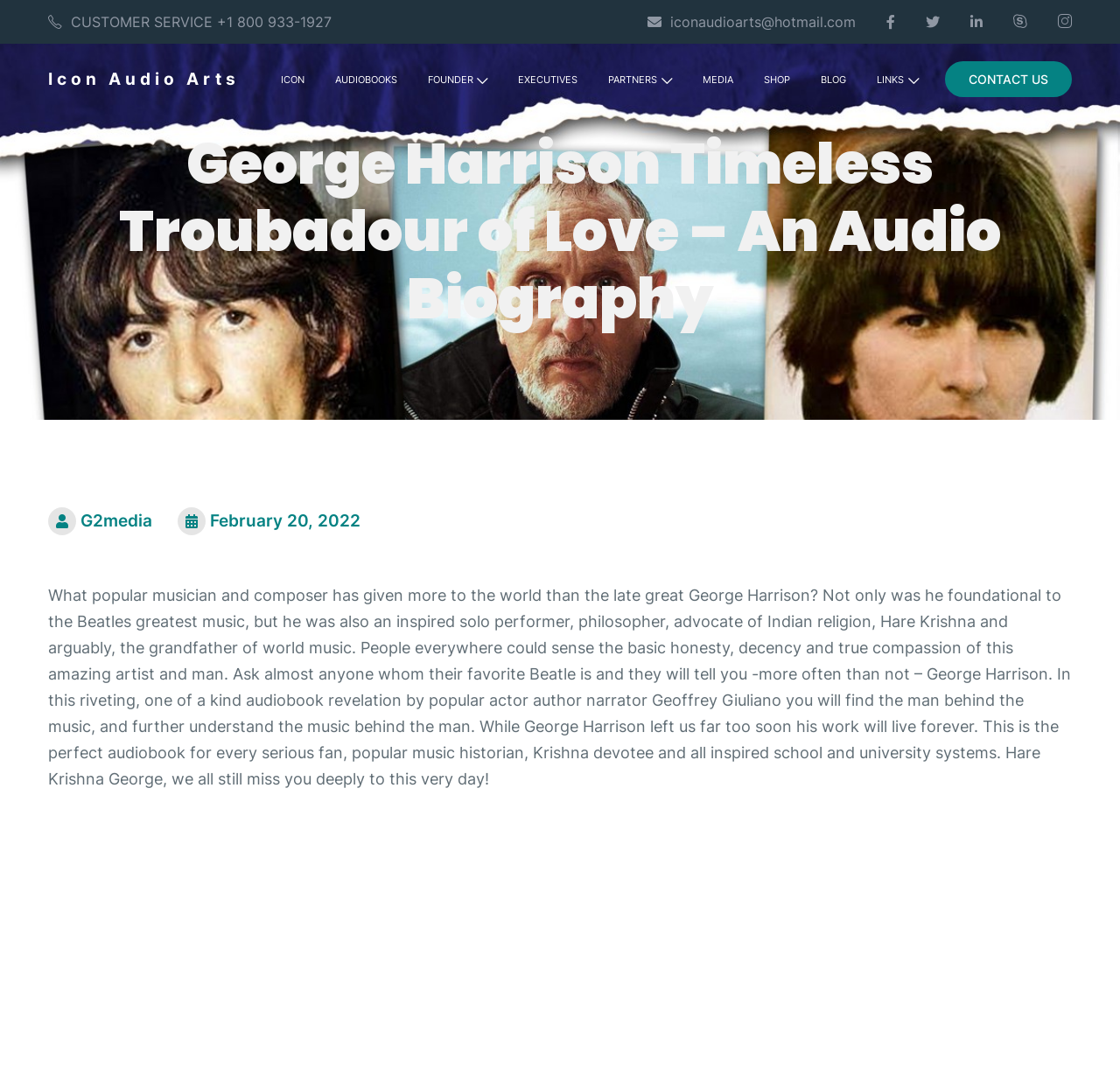Using the details from the image, please elaborate on the following question: What is the name of the author and narrator of the audiobook?

I found the name of the author and narrator by reading the text below the main image, where I saw a description of the audiobook. The text mentions that the audiobook is a 'riveting, one of a kind audiobook revelation by popular actor author narrator Geoffrey Giuliano'.